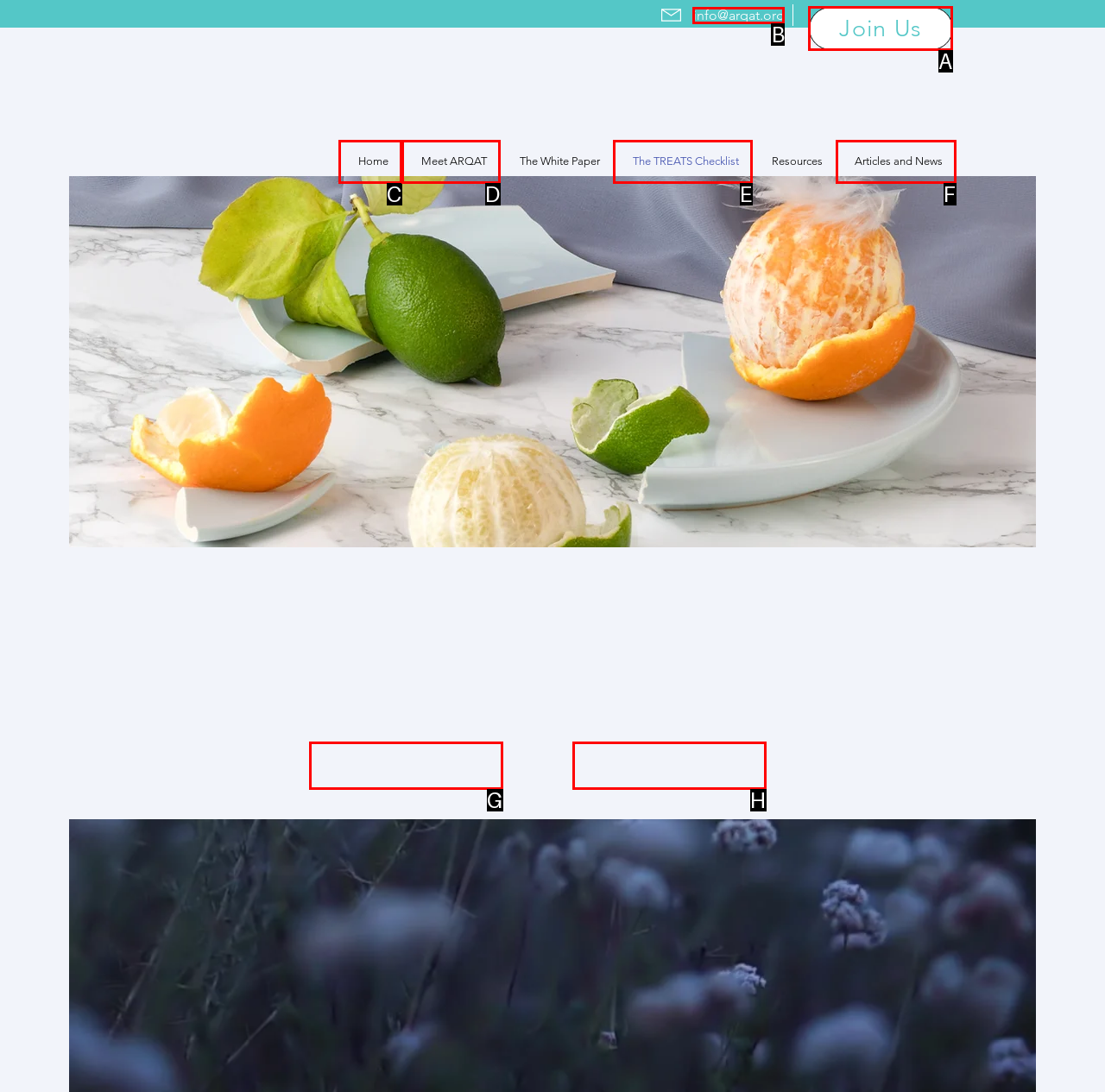Indicate the UI element to click to perform the task: Click the 'Join Us' link. Reply with the letter corresponding to the chosen element.

A